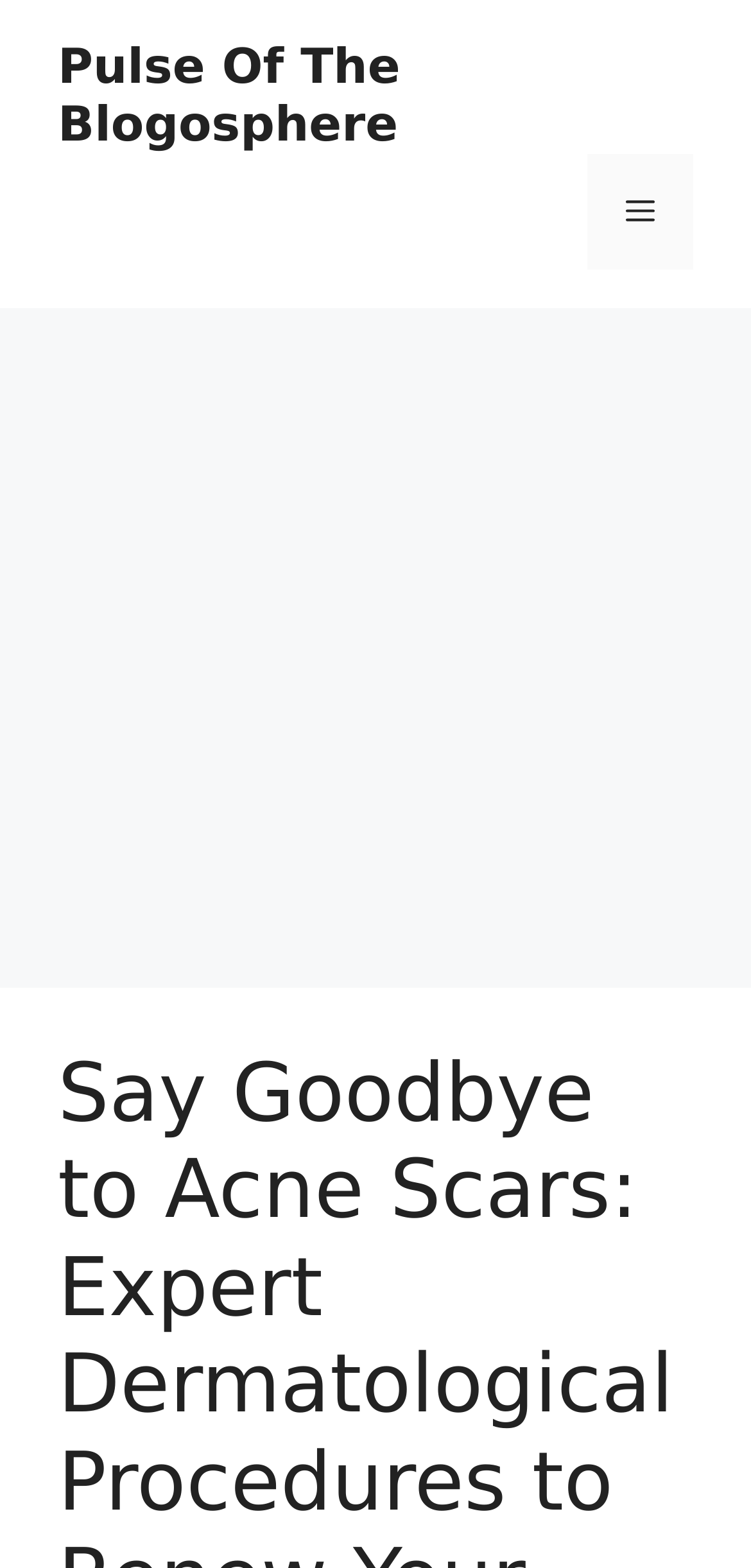Determine the bounding box for the UI element that matches this description: "Pulse Of The Blogosphere".

[0.077, 0.025, 0.533, 0.097]